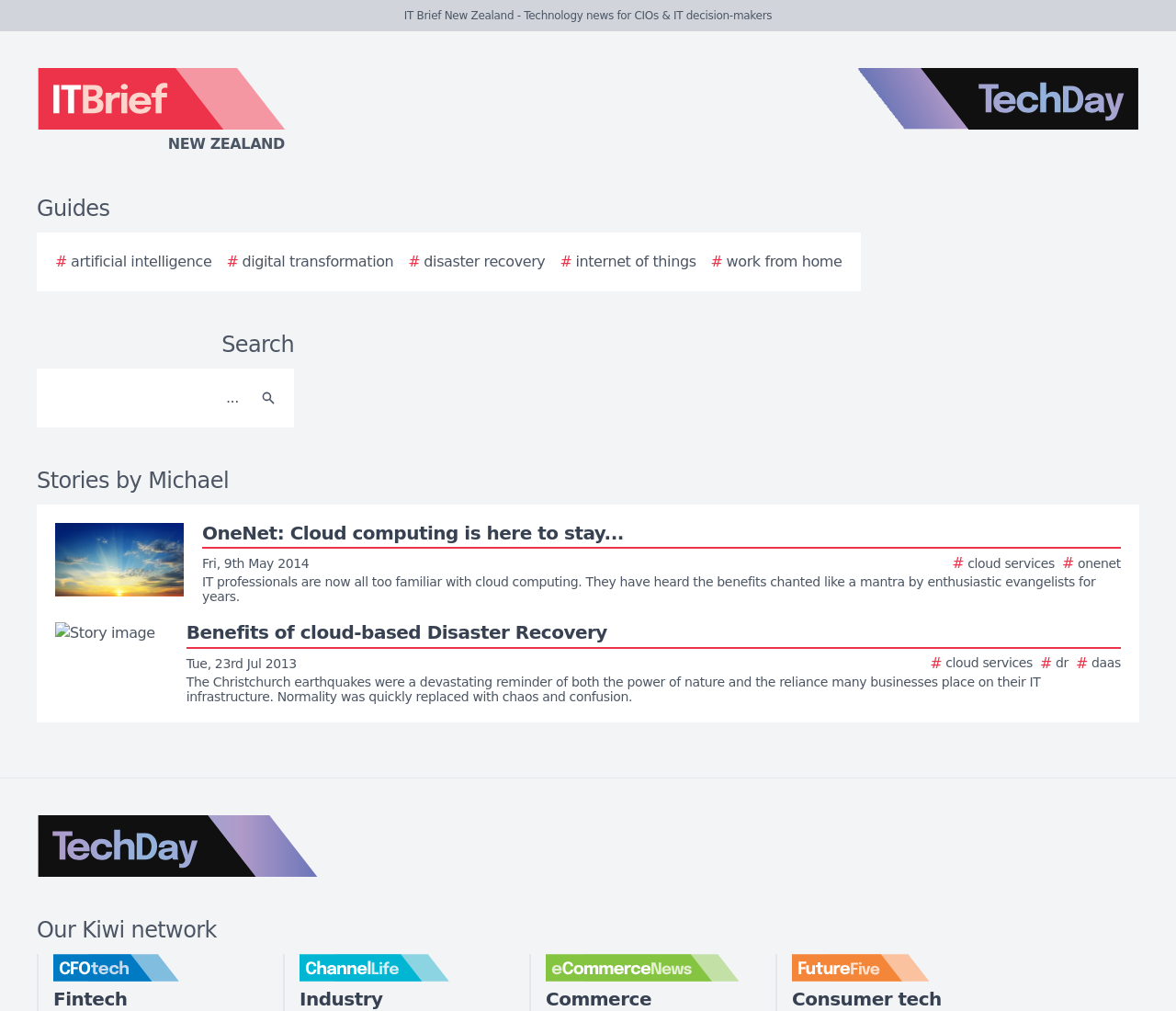Offer a detailed explanation of the webpage layout and contents.

The webpage is a list of stories by Michael Snowden on IT Brief New Zealand, a technology news website for CIOs and IT decision-makers. At the top, there is a logo of IT Brief New Zealand, accompanied by a link to the website, and a TechDay logo on the right side. Below this, there are several links to guides, including artificial intelligence, digital transformation, disaster recovery, internet of things, and work from home.

A search bar is located in the middle, with a text box and a search button. Below the search bar, there is a main section that lists stories by Michael Snowden. The first story is titled "OneNet: Cloud computing is here to stay..." and features an image. The story is followed by a brief summary and several tags, including cloud services and Onenet. 

The second story is titled "Benefits of cloud-based Disaster Recovery" and also features an image. The story is followed by a brief summary and several tags, including cloud services, dr, and daas. 

At the bottom of the page, there are several logos of other websites, including TechDay, CFOtech, Fintech, ChannelLife, Industry, eCommerceNews, FutureFive, and Consumer tech, along with their respective links.